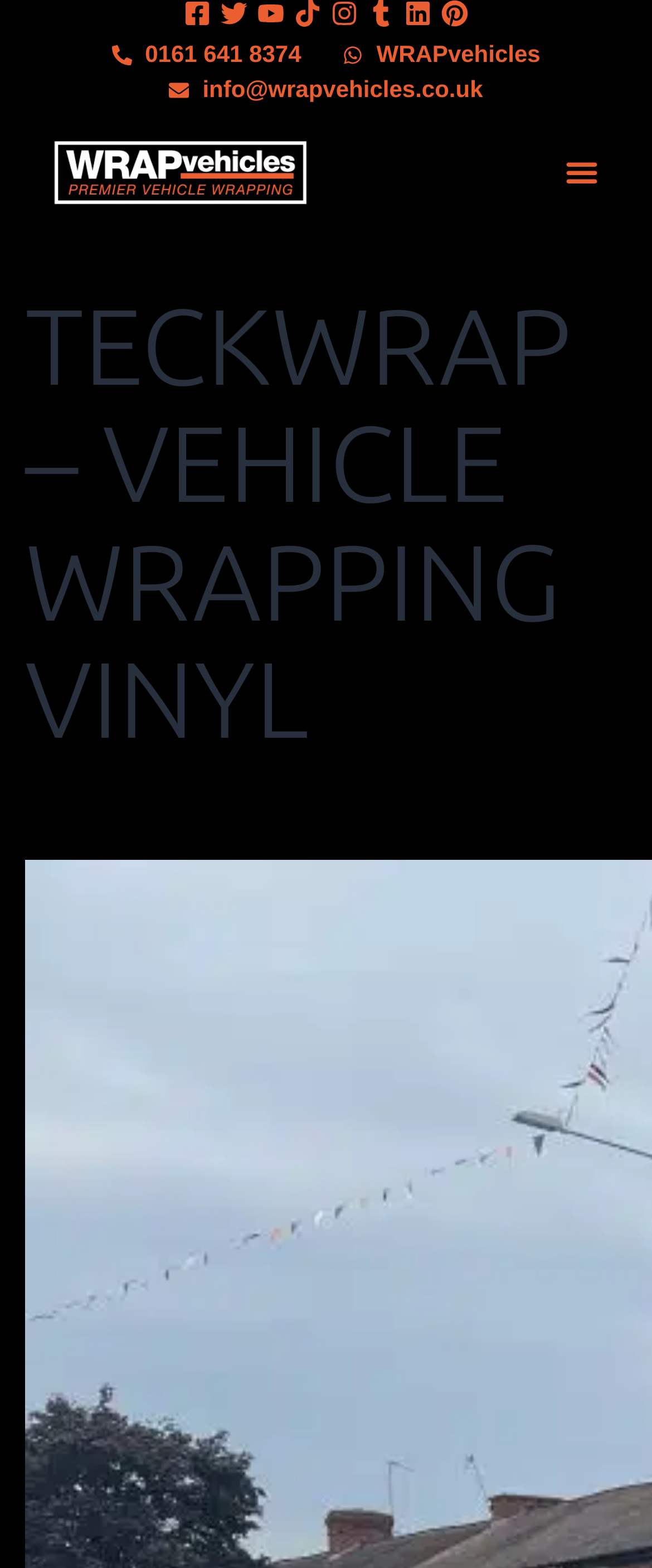Locate the bounding box coordinates of the element you need to click to accomplish the task described by this instruction: "Open menu".

[0.833, 0.099, 0.95, 0.121]